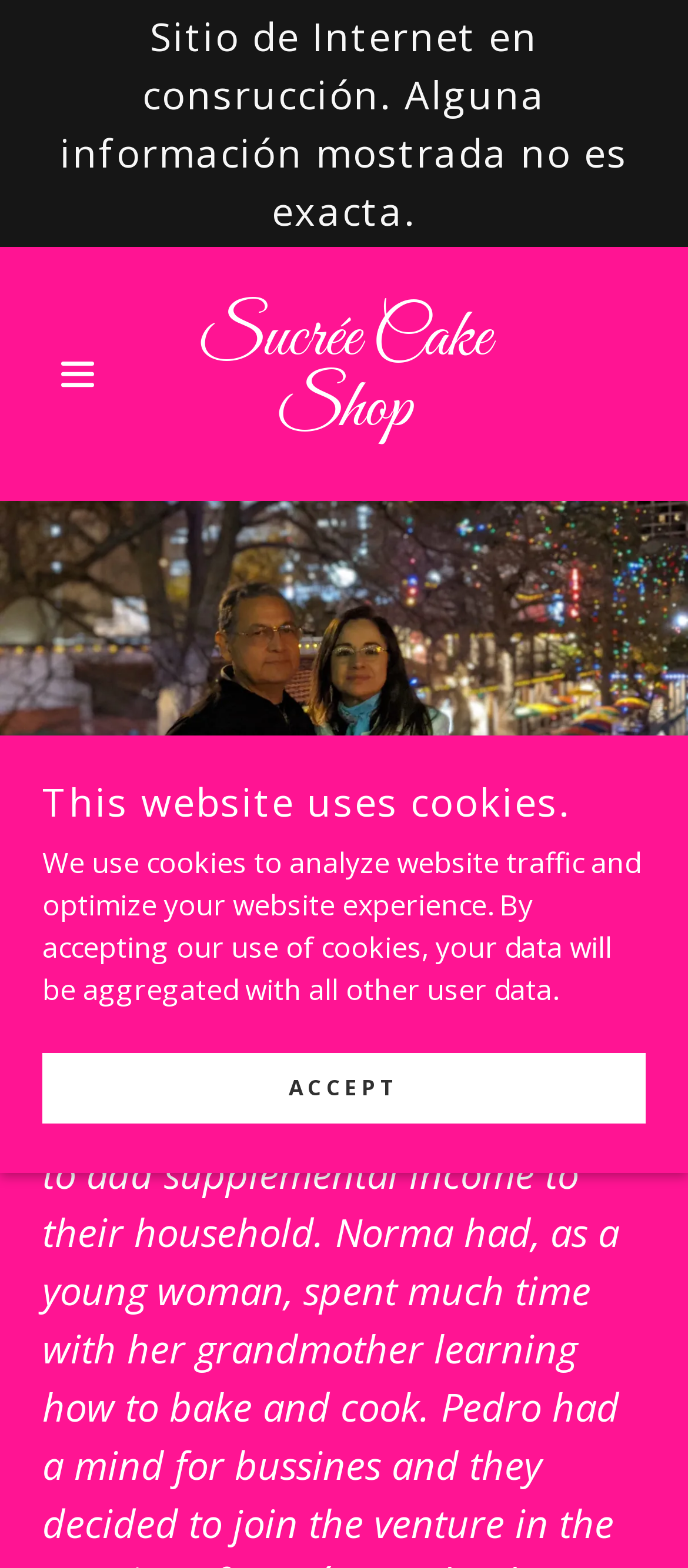Identify and provide the text content of the webpage's primary headline.

We are Sucrée...